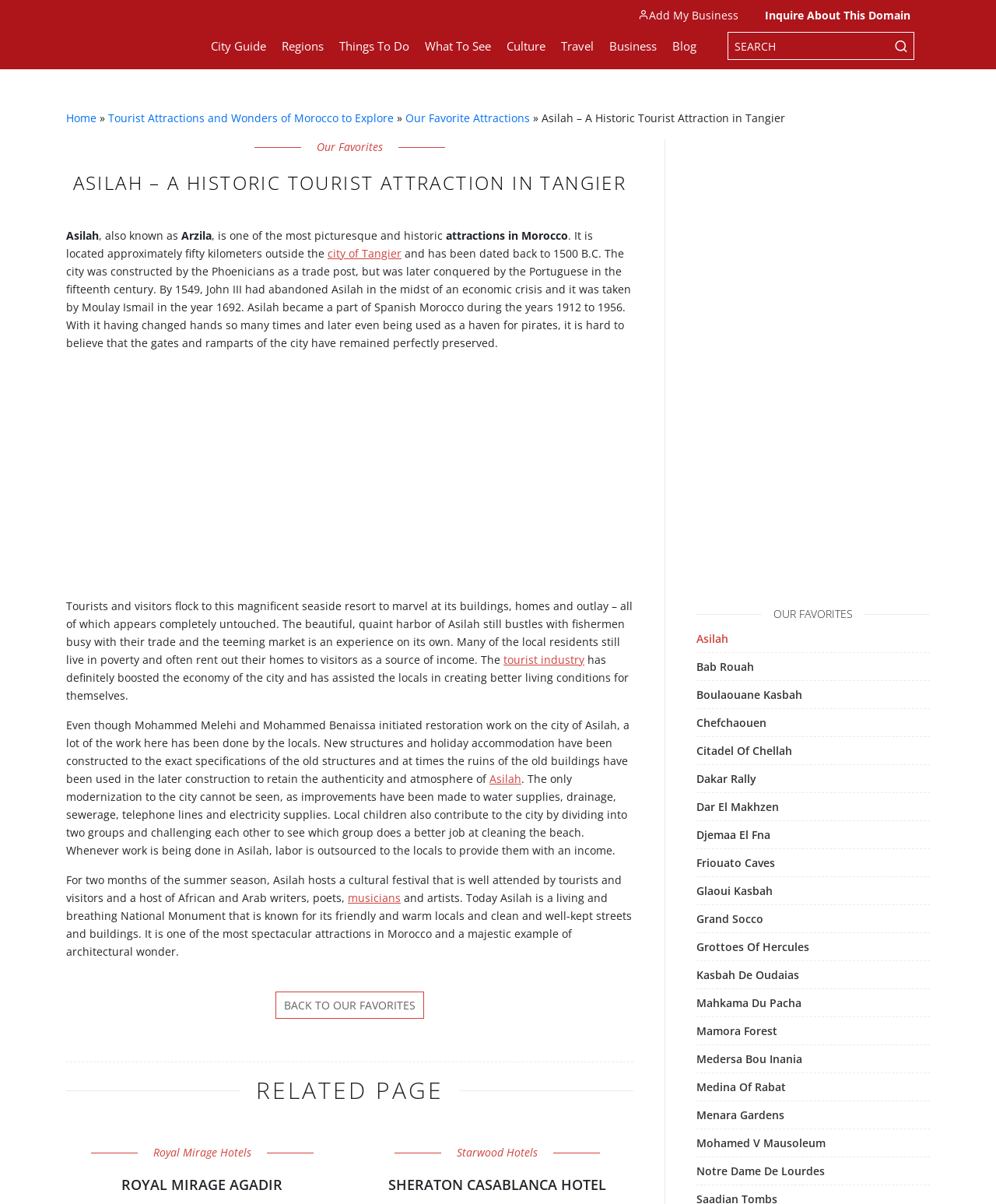Based on the image, please respond to the question with as much detail as possible:
What is the name of the cultural festival hosted by Asilah?

The webpage mentions that Asilah hosts a cultural festival, but it does not specify the name of the festival. It only mentions that it is well attended by tourists and visitors and a host of African and Arab writers, poets, musicians, and artists.